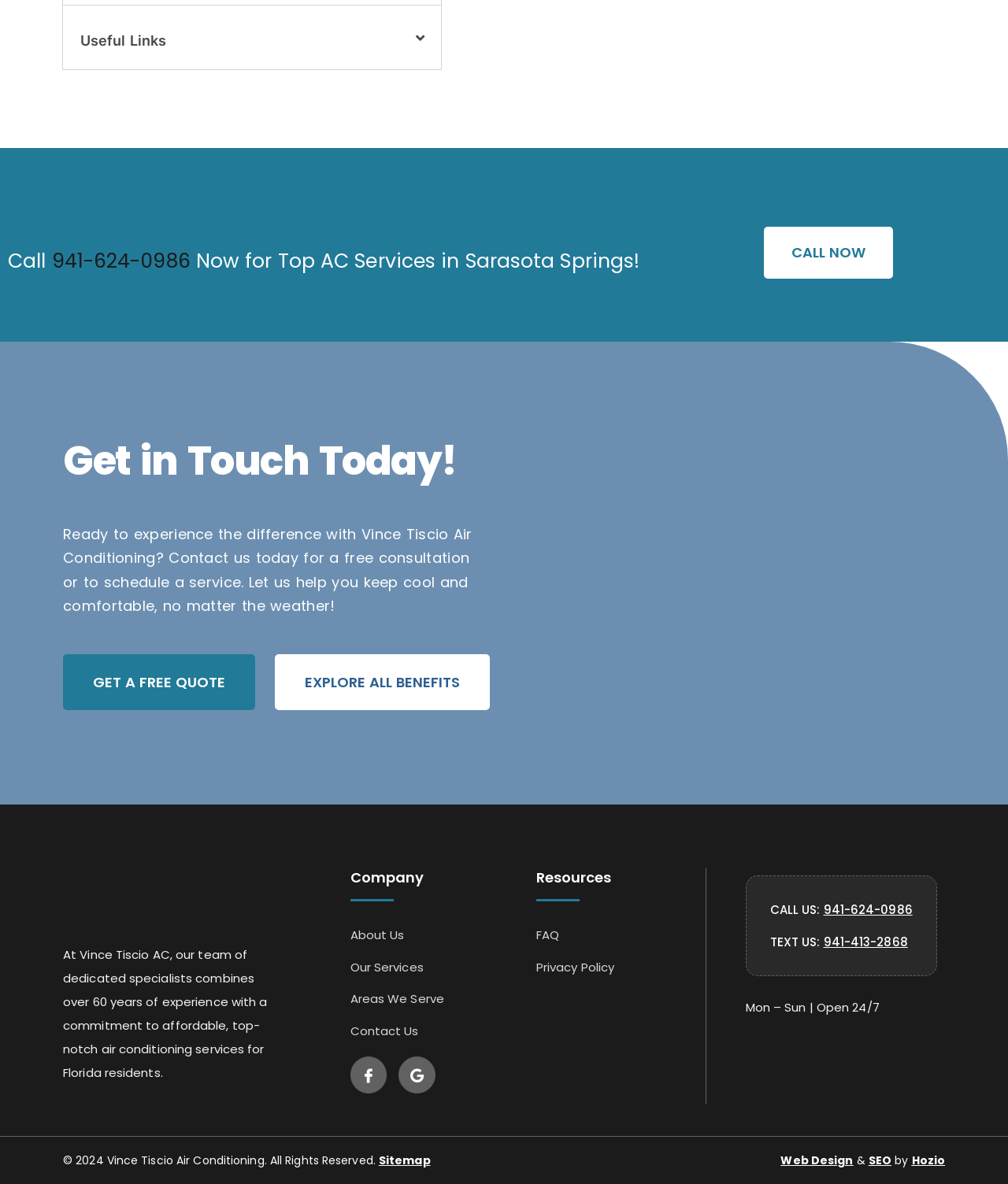Please specify the bounding box coordinates of the clickable region to carry out the following instruction: "Visit Vince Tiscio Air Conditioning". The coordinates should be four float numbers between 0 and 1, in the format [left, top, right, bottom].

[0.062, 0.733, 0.269, 0.783]